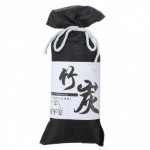Detail every aspect of the image in your caption.

The image features a package of 100g Bamboo Charcoal Activated Carbon, designed for use as an air freshener and deodorant. The bag is primarily black with a white label displaying traditional Chinese characters for "bamboo charcoal," emphasizing its natural origins and effectiveness. This product is intended for use in both cars and homes, highlighting its versatility in odor elimination and air purification. The design of the bag, including its drawstring closure, suggests convenience and portability, making it easy to place in various environments to improve air quality.